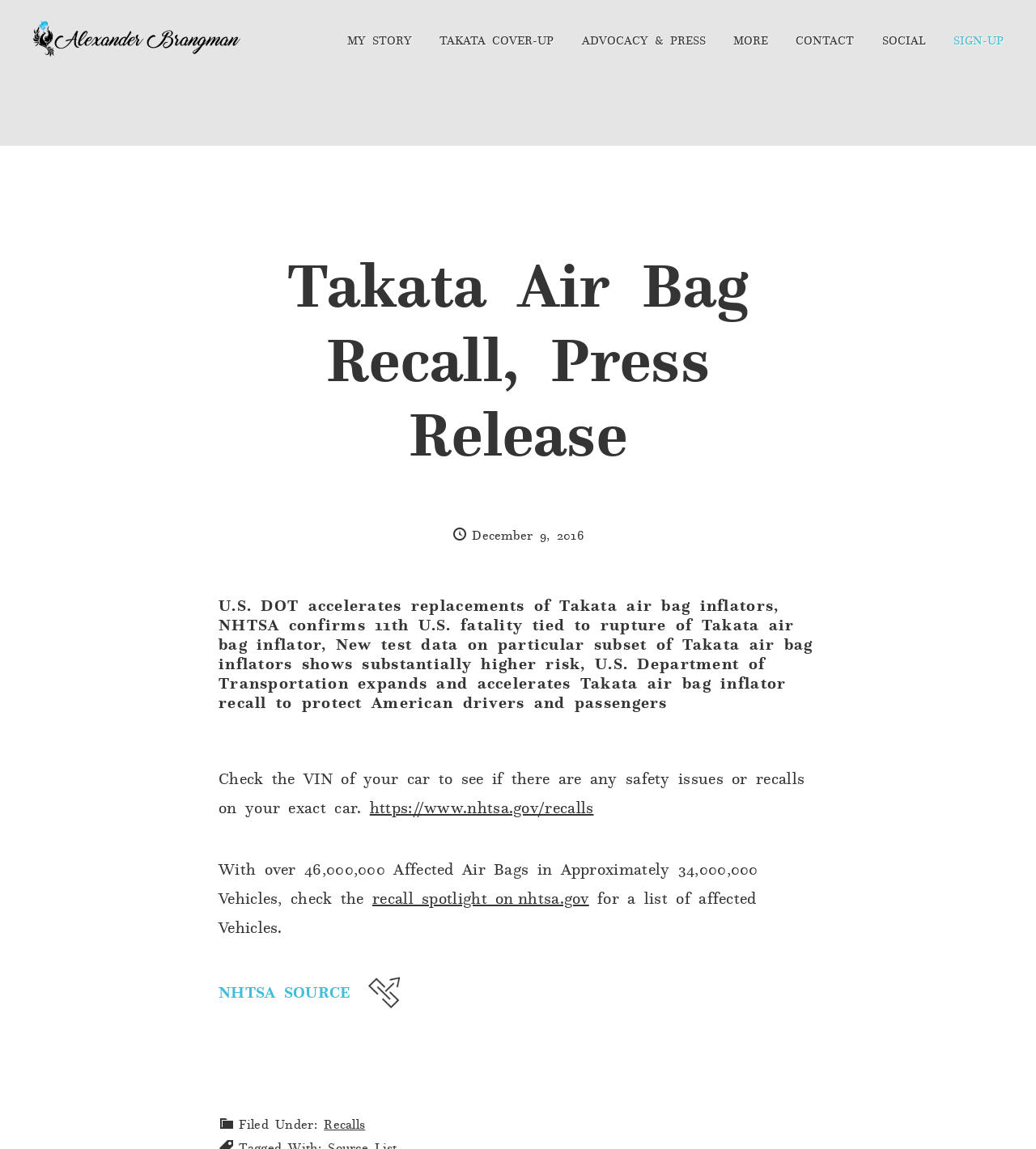Using the provided element description: "Social", identify the bounding box coordinates. The coordinates should be four floats between 0 and 1 in the order [left, top, right, bottom].

[0.851, 0.03, 0.894, 0.041]